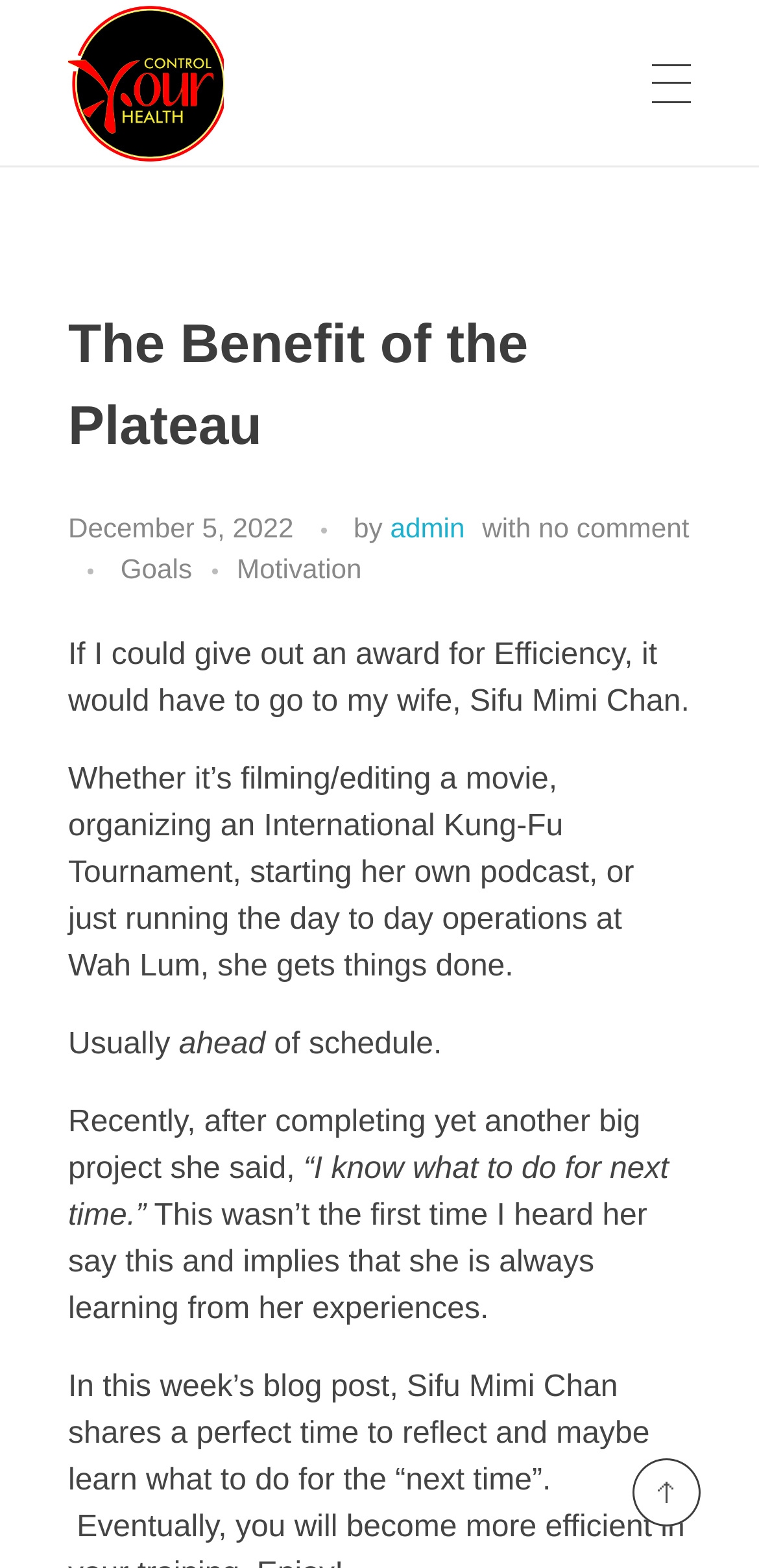Who wrote the article?
Using the information from the image, give a concise answer in one word or a short phrase.

admin